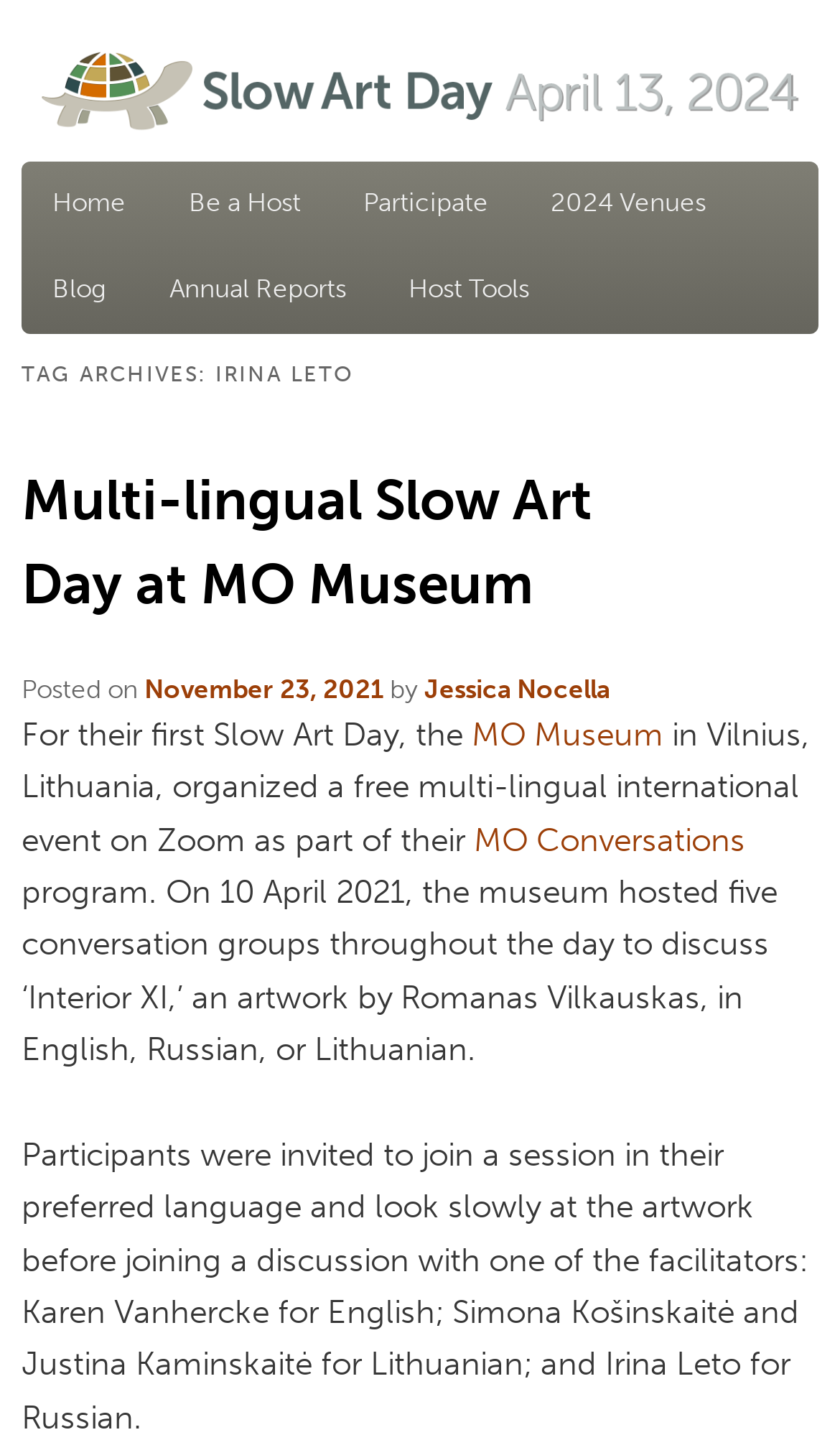Provide a brief response in the form of a single word or phrase:
What is the name of the event mentioned on the webpage?

Slow Art Day